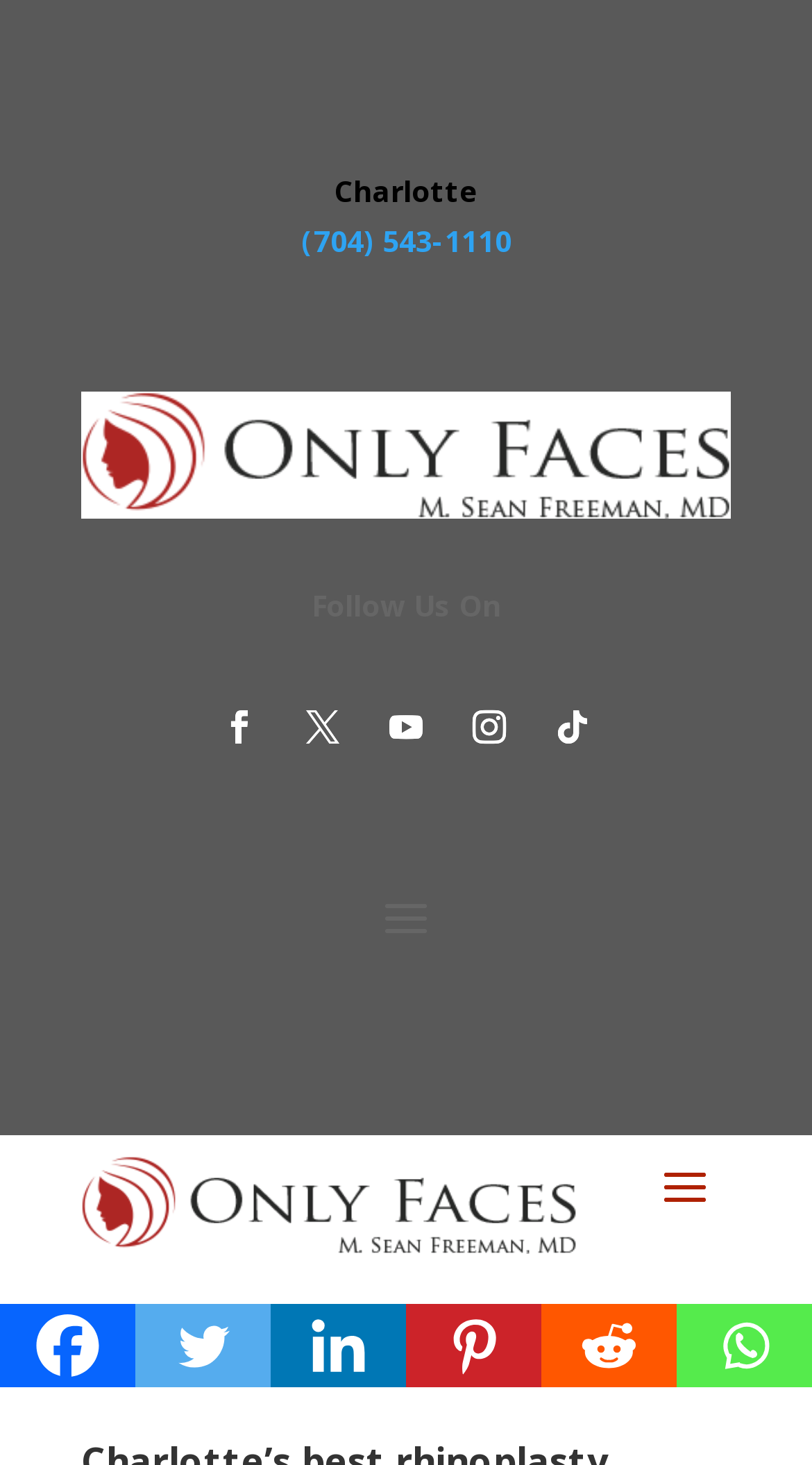Produce a meticulous description of the webpage.

The webpage appears to be a professional website for a rhinoplasty expert in Charlotte, with a focus on revision procedures. At the top, there is a prominent header with the title "Charlotte's best rhinoplasty expert discusses revision procedures". 

Below the header, there is a phone number "(704) 543-1110" displayed prominently, which suggests that the website encourages visitors to contact the expert directly. 

To the right of the phone number, there is a large image that spans almost the entire width of the page, which may be a profile picture of the expert or a relevant medical image. 

Underneath the image, there is a section with social media links, labeled "Follow Us On", which includes icons for Facebook, Twitter, Linkedin, Pinterest, Reddit, and Whatsapp. These links are arranged horizontally, with Facebook on the left and Whatsapp on the right.

Further down the page, there is another section with a link to an unknown webpage, represented by an empty string. This link is positioned above a series of social media links, which are identical to the ones mentioned earlier.

Overall, the webpage appears to be a professional website for a rhinoplasty expert, with a focus on revision procedures and encouraging visitors to contact the expert directly or follow them on social media.